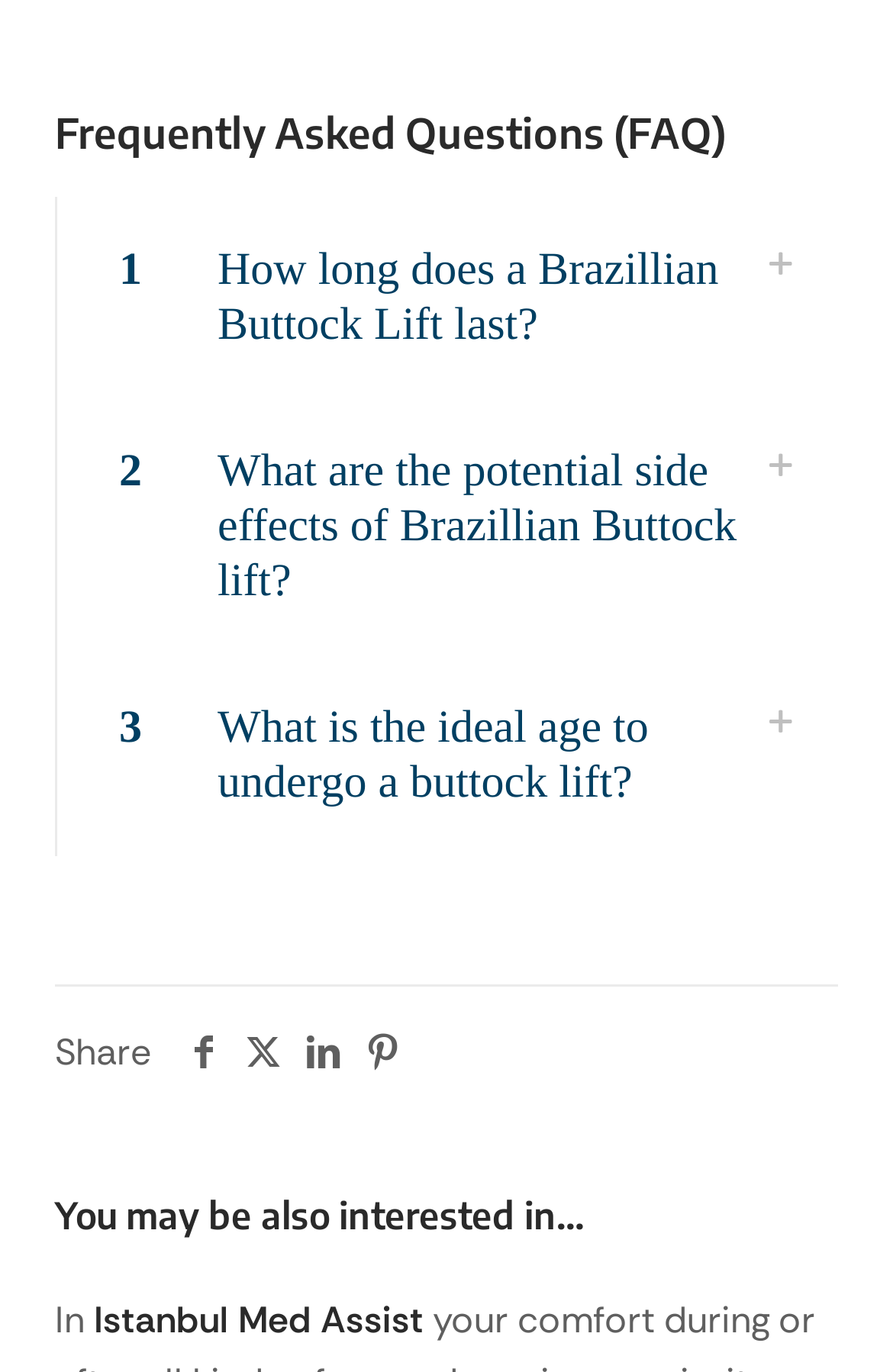Please analyze the image and give a detailed answer to the question:
How many social media sharing options are available?

There are four social media sharing options available, which are Facebook, Twitter, LinkedIn, and Pinterest, as indicated by the link elements with icon descriptions 'facebook icon', 'x twitter icon', 'linkedin icon', and 'pinterest icon' respectively.